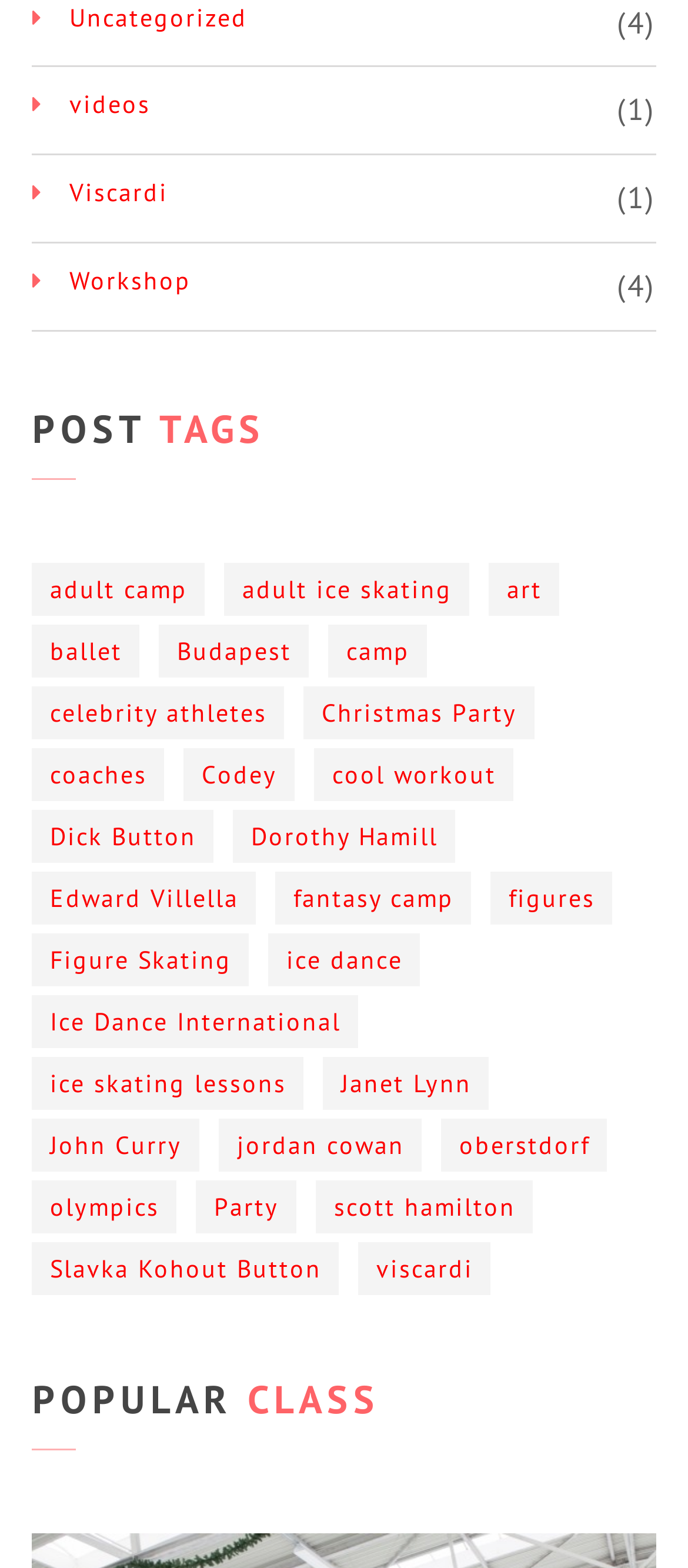Locate the bounding box coordinates of the area where you should click to accomplish the instruction: "click on videos".

[0.047, 0.055, 0.218, 0.081]